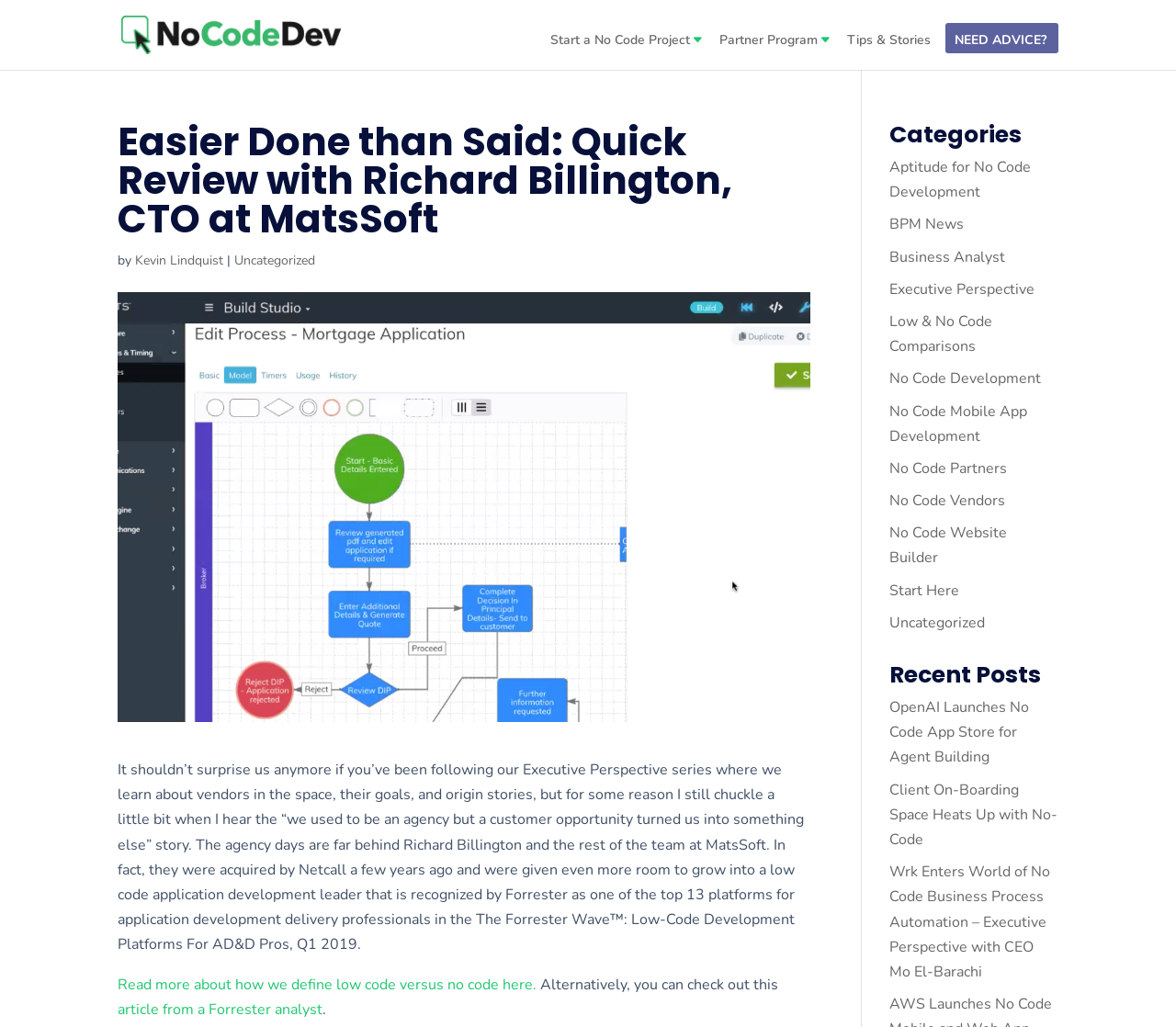Using the element description: "No Code Website Builder", determine the bounding box coordinates. The coordinates should be in the format [left, top, right, bottom], with values between 0 and 1.

[0.756, 0.509, 0.856, 0.553]